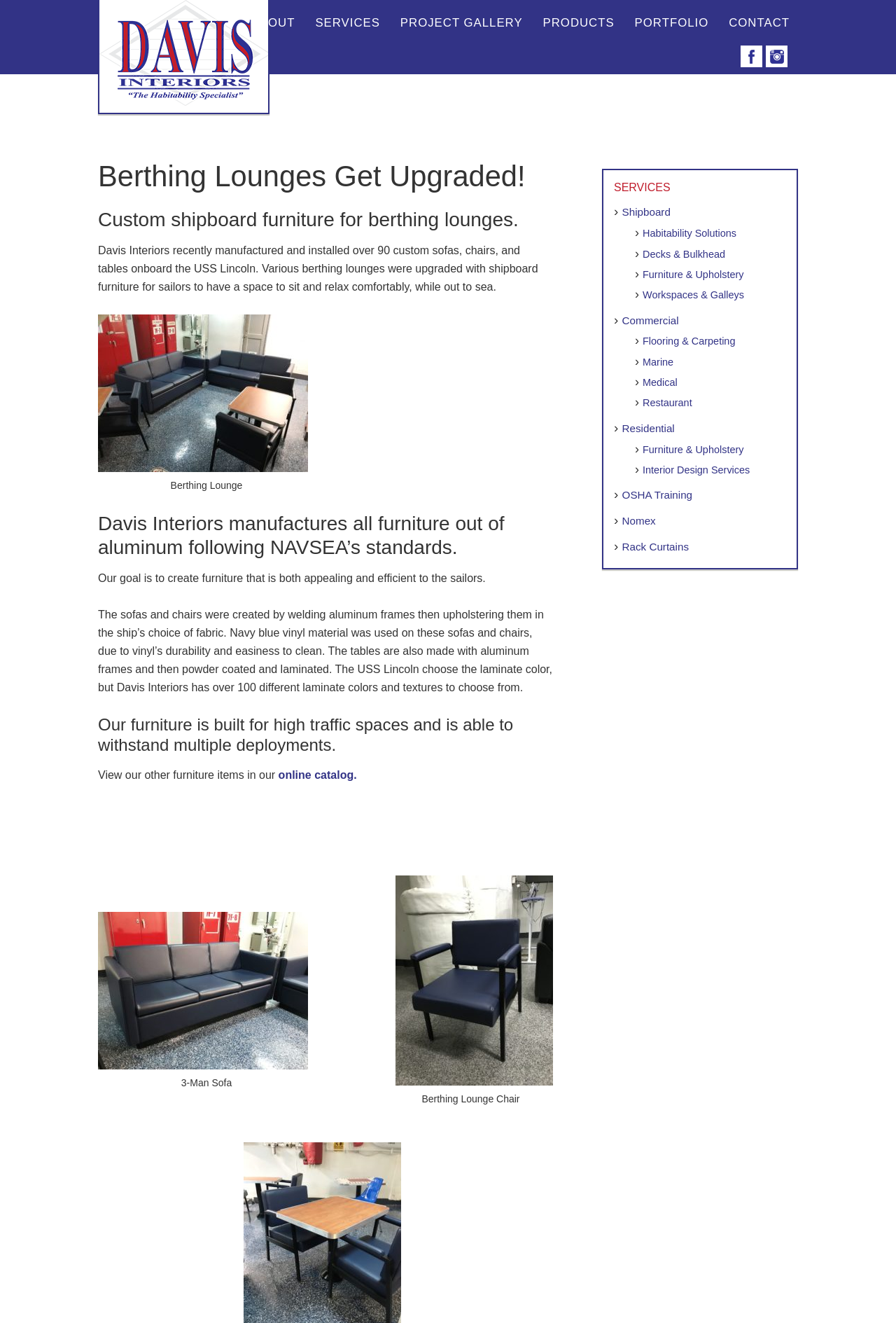Find the bounding box coordinates of the element to click in order to complete the given instruction: "Visit DAVIS INTERIORS."

[0.109, 0.0, 0.301, 0.086]